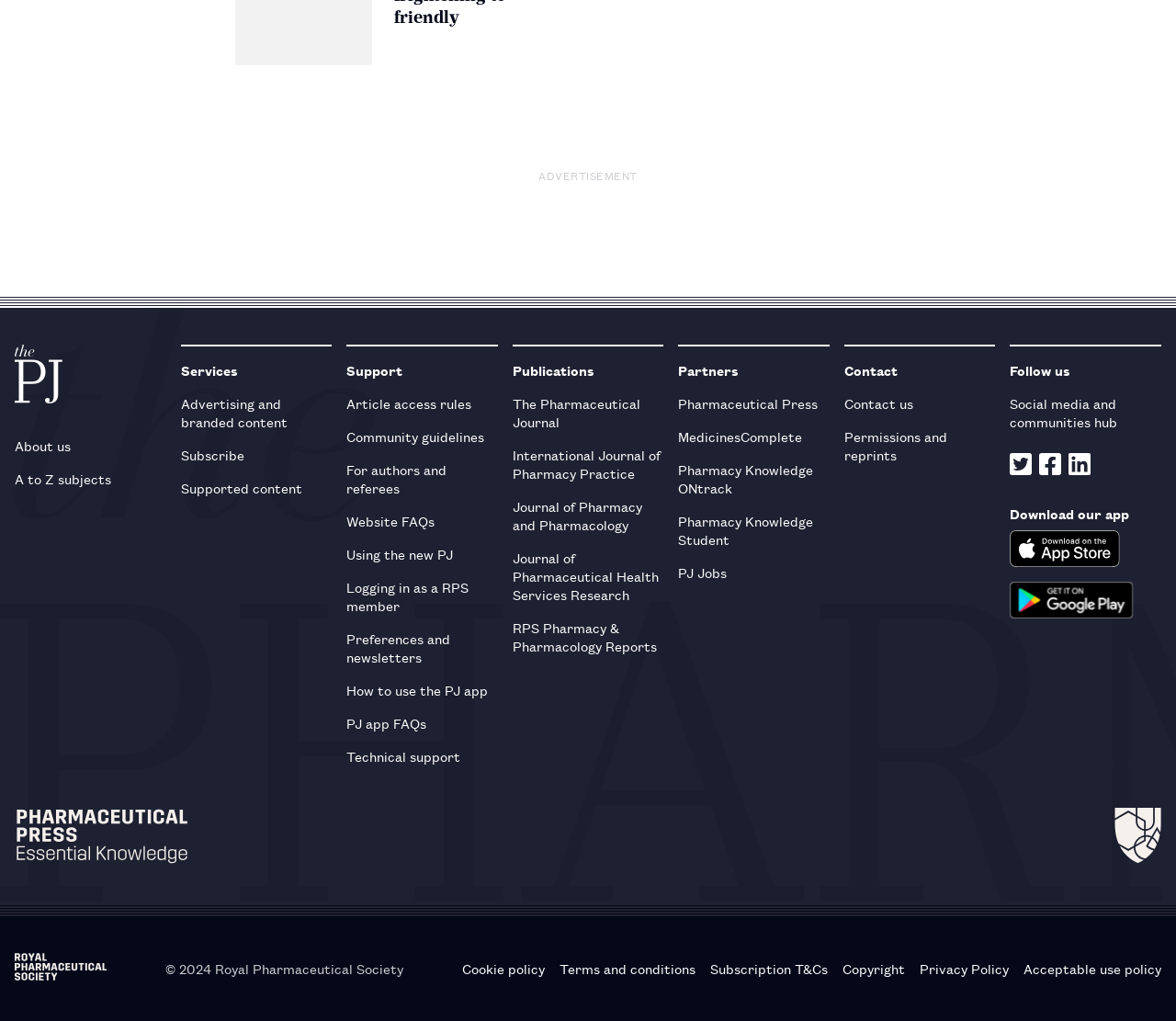Determine the bounding box coordinates of the target area to click to execute the following instruction: "View the About us page."

[0.012, 0.42, 0.141, 0.453]